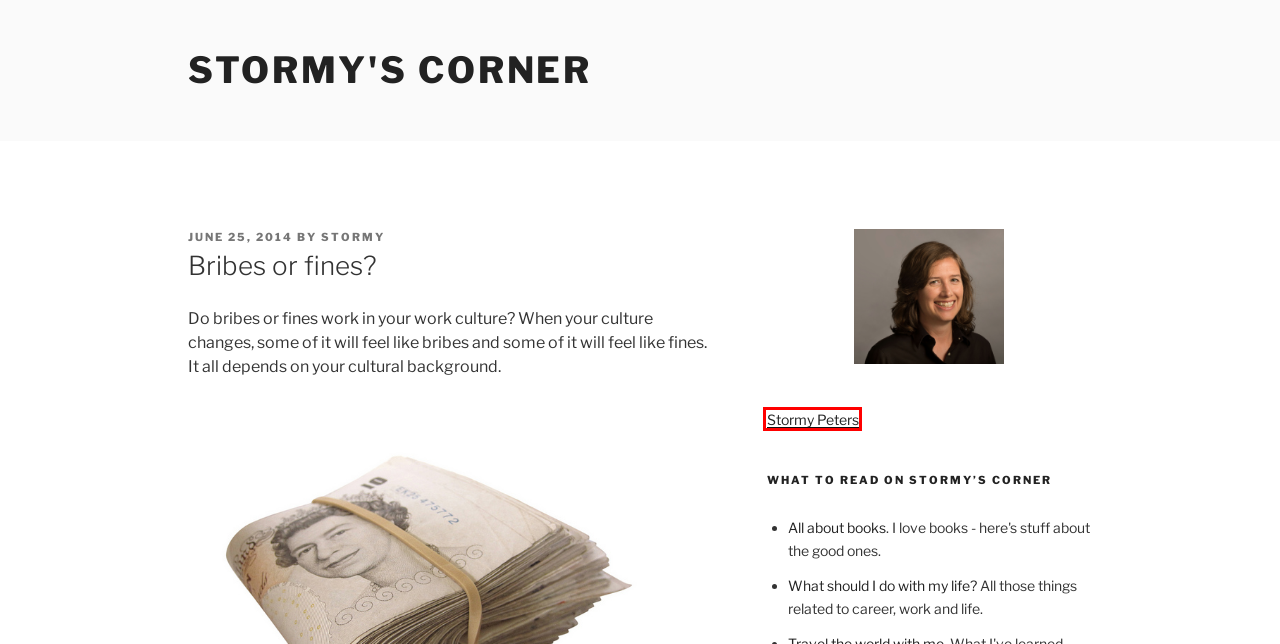Examine the screenshot of a webpage with a red bounding box around an element. Then, select the webpage description that best represents the new page after clicking the highlighted element. Here are the descriptions:
A. Career – Stormy's Corner
B. Stormy's Corner
C. What open source governance models are available? – Stormy's Corner
D. Books – Stormy's Corner
E. Finding SciFi in Barcelona – Stormy's Corner
F. About – Stormy's Corner
G. Be Clear About How Things Work (How Open Source Can Work with Companies) – Stormy's Corner
H. stormy – Stormy's Corner

F